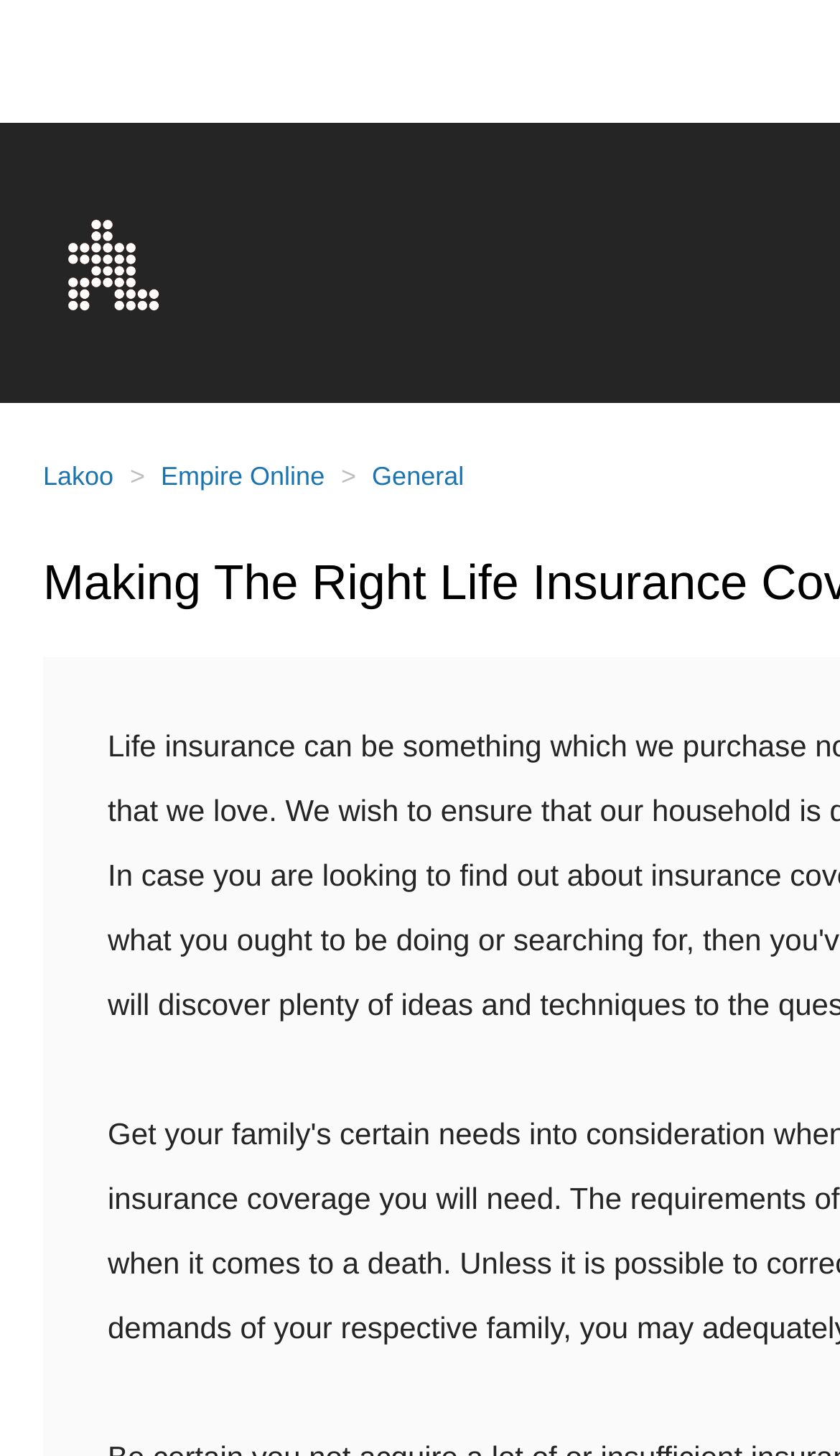Please analyze the image and give a detailed answer to the question:
How many list items are in the navigation menu?

The navigation menu is located at the top of the webpage, and it contains three list items: 'Lakoo', 'Empire Online', and 'General'. These list items are links with bounding boxes of [0.051, 0.314, 0.135, 0.34], [0.144, 0.314, 0.386, 0.34], and [0.396, 0.314, 0.552, 0.34] respectively.